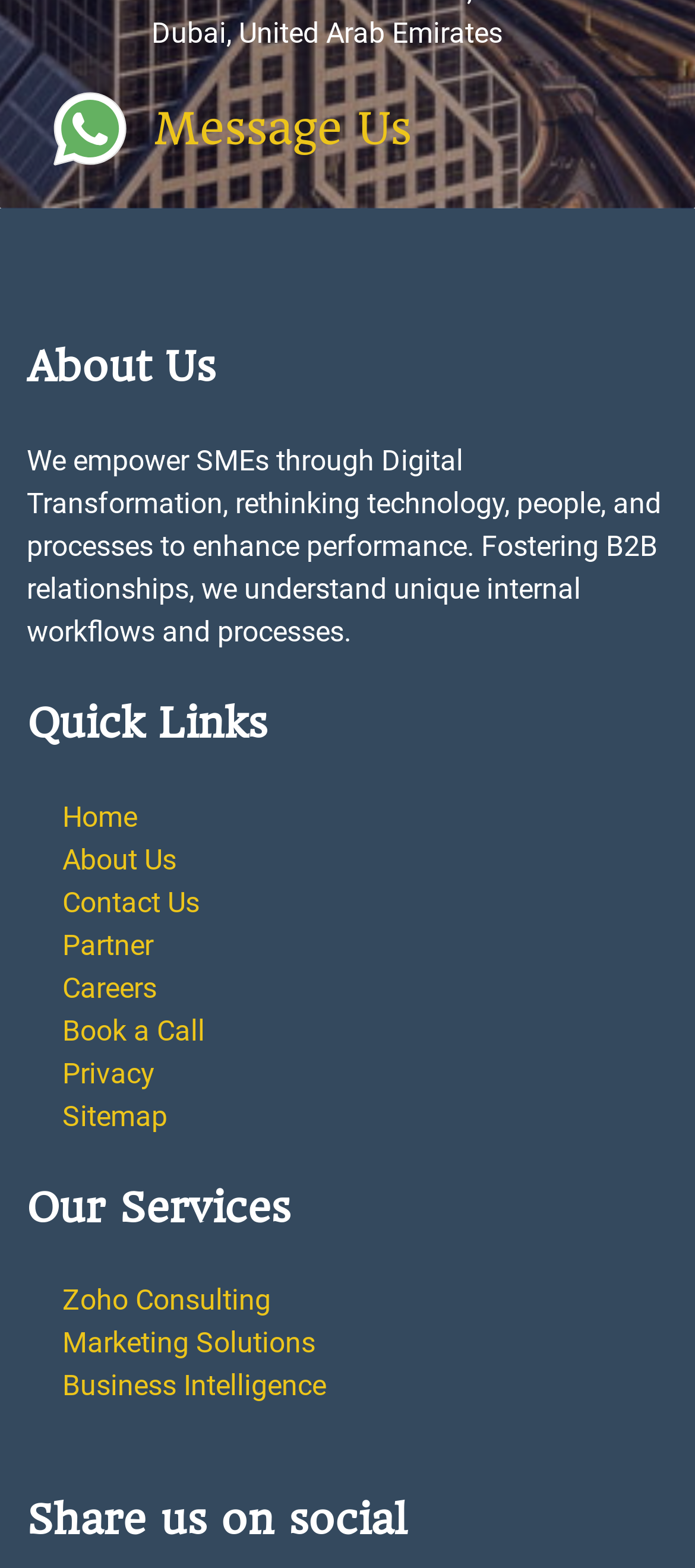Please specify the bounding box coordinates of the region to click in order to perform the following instruction: "Go to About Us".

[0.038, 0.249, 0.962, 0.294]